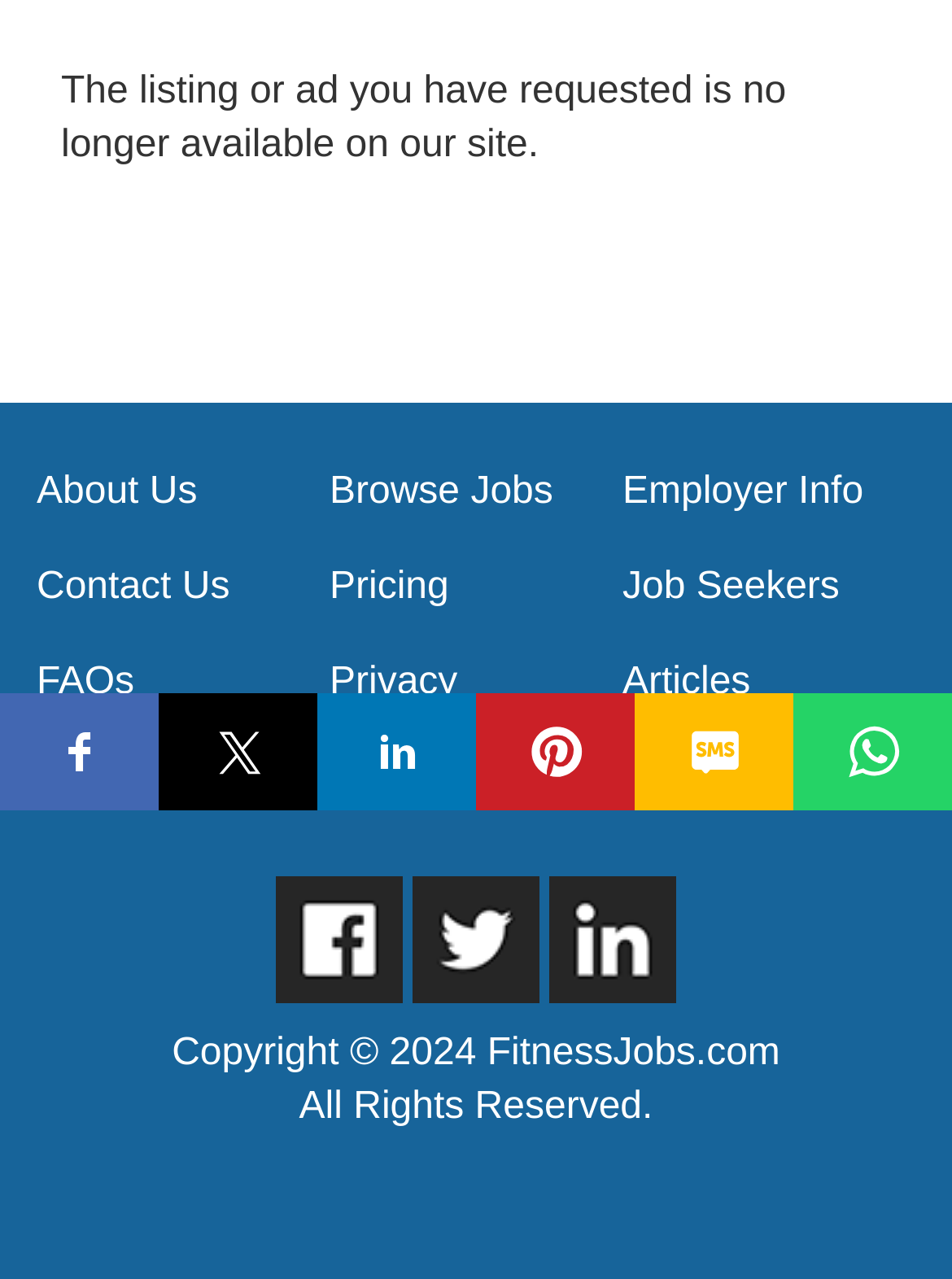Identify the bounding box for the UI element specified in this description: "title="Follow Us on Facebook"". The coordinates must be four float numbers between 0 and 1, formatted as [left, top, right, bottom].

[0.289, 0.717, 0.422, 0.75]